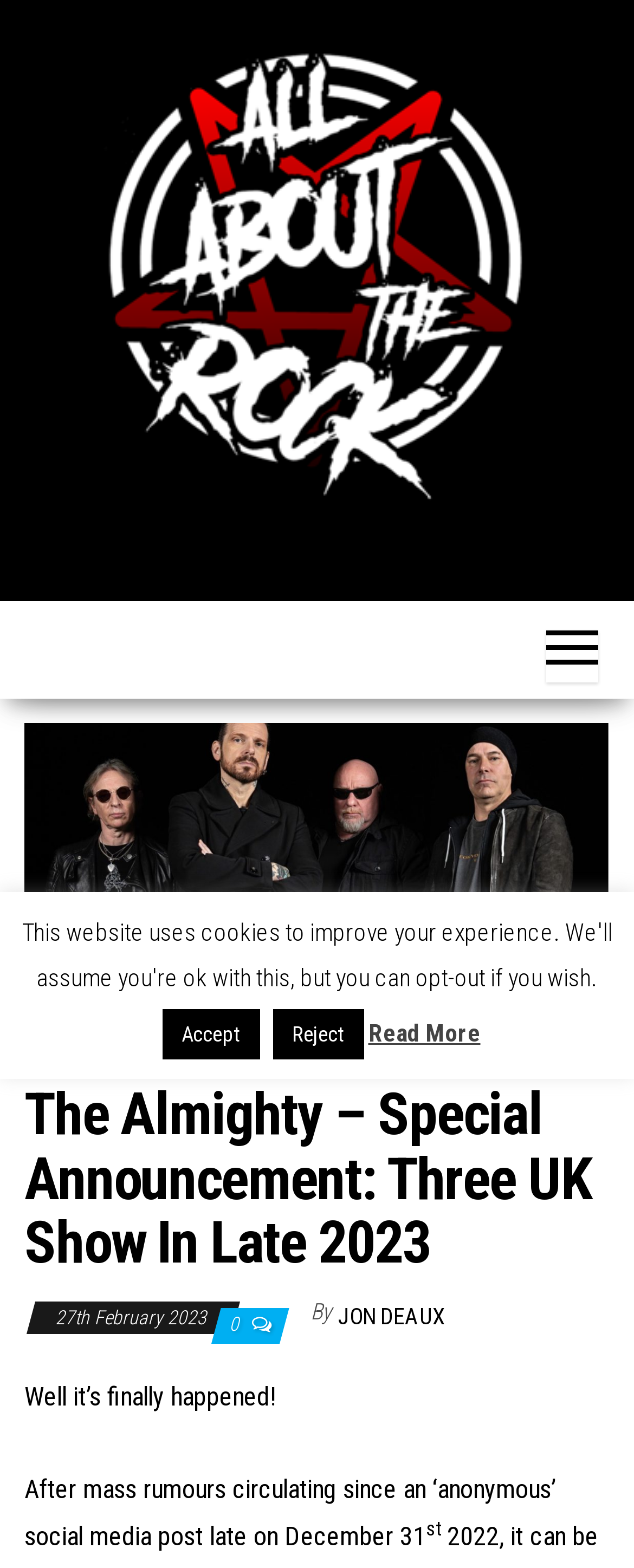Please look at the image and answer the question with a detailed explanation: Is the image 'The Almighty – Special Announcement: Three UK Show In Late 2023' a button?

I found the image 'The Almighty – Special Announcement: Three UK Show In Late 2023' inside a button element, which has bounding box coordinates [0.862, 0.402, 0.944, 0.435]. This indicates that the image is a button.